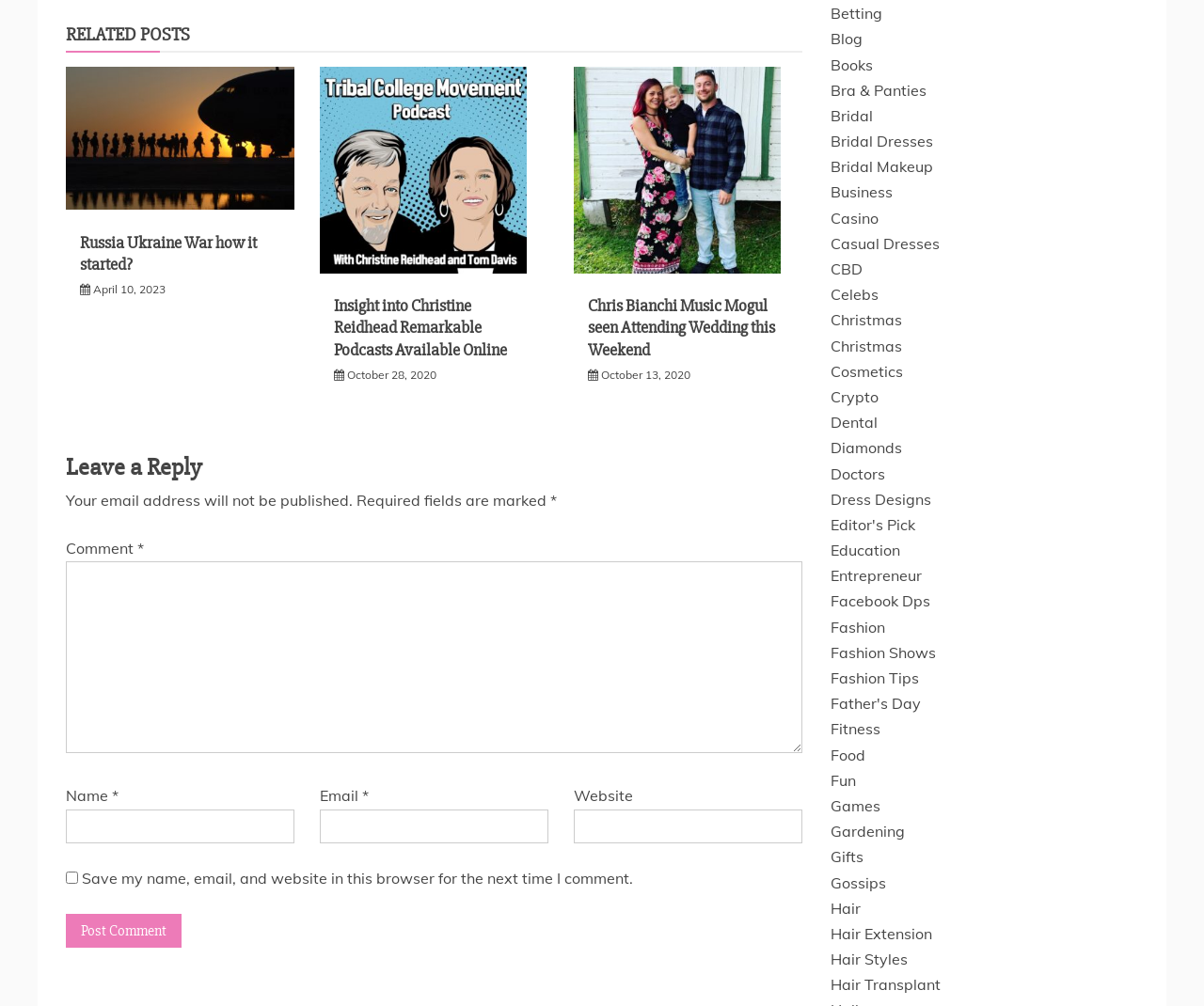Refer to the image and provide an in-depth answer to the question:
How many links are there in the top navigation menu?

The top navigation menu contains 41 links, each with a different label such as 'Betting', 'Blog', 'Books', and so on. These links are located at the top of the webpage and are used to navigate to different sections or categories.